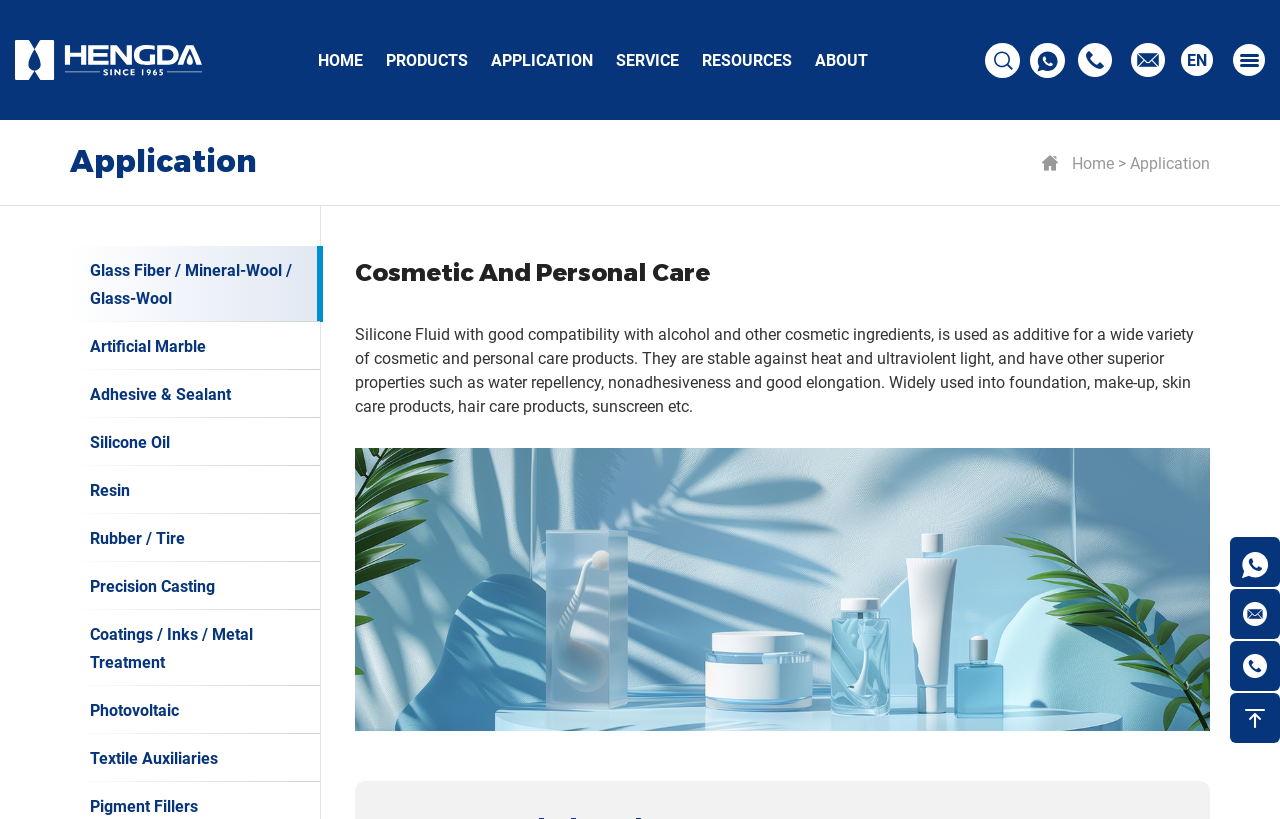What is the company name?
Please answer the question as detailed as possible based on the image.

I inferred the company name from the logo 'HENGDA-logo-white' at the top left corner of the webpage, which is a common placement for company logos.